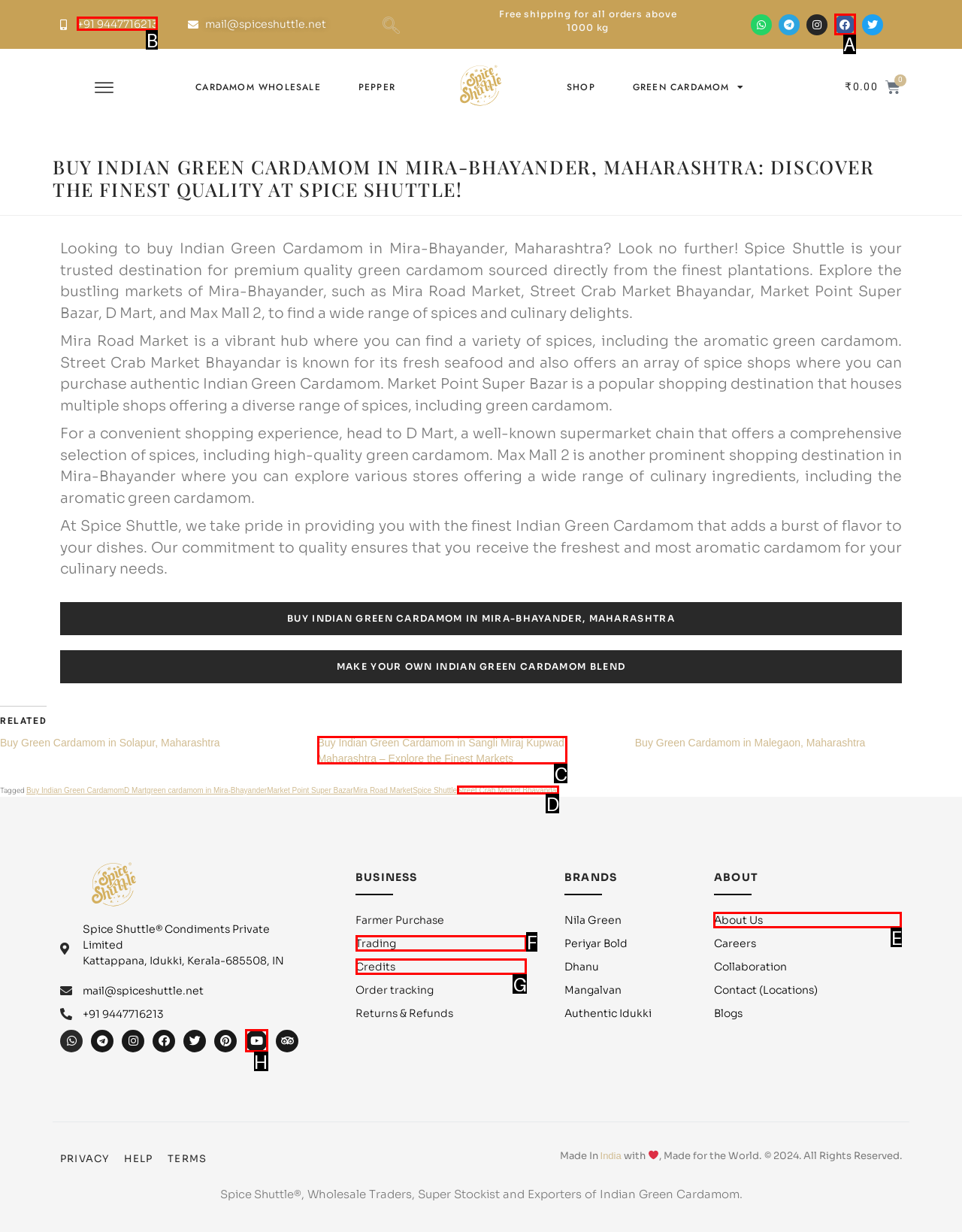Determine which UI element you should click to perform the task: Follow the Mowing & Maintenance category
Provide the letter of the correct option from the given choices directly.

None